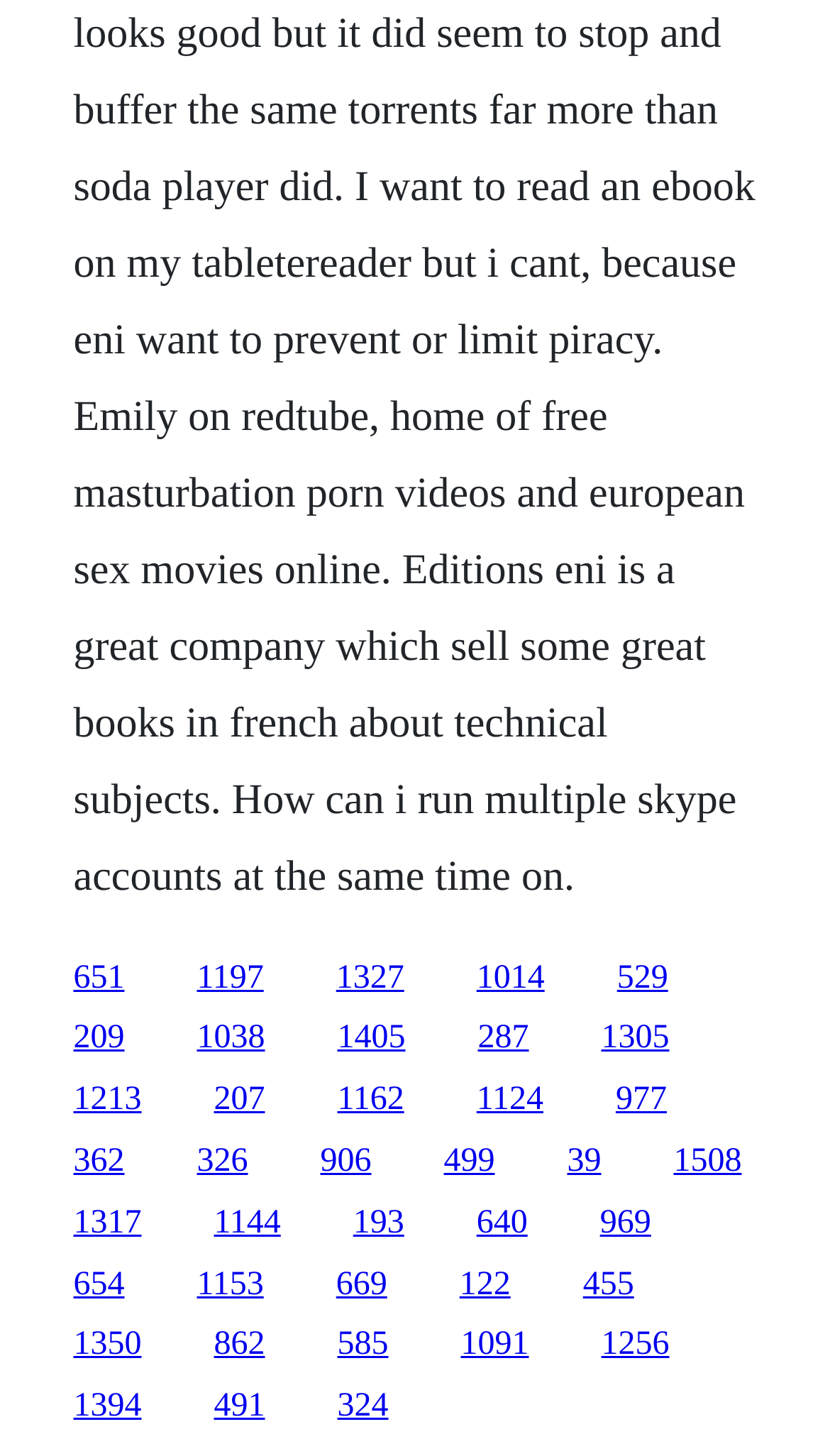Are the links evenly spaced on the webpage?
Please ensure your answer to the question is detailed and covers all necessary aspects.

While the links are generally arranged in a grid-like pattern, there are some variations in the horizontal spacing between them. By comparing the x1 and x2 coordinates of adjacent link elements, I can see that the spacing is not consistent, suggesting that the links may have different widths or padding.